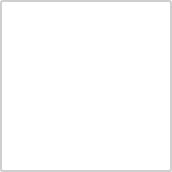What is the atmosphere of the image?
Using the image as a reference, deliver a detailed and thorough answer to the question.

The caption describes the image as showcasing a vibrant moment from a congregation, highlighting the musical talents of the group involved, contributing to the atmosphere of worship and celebration.